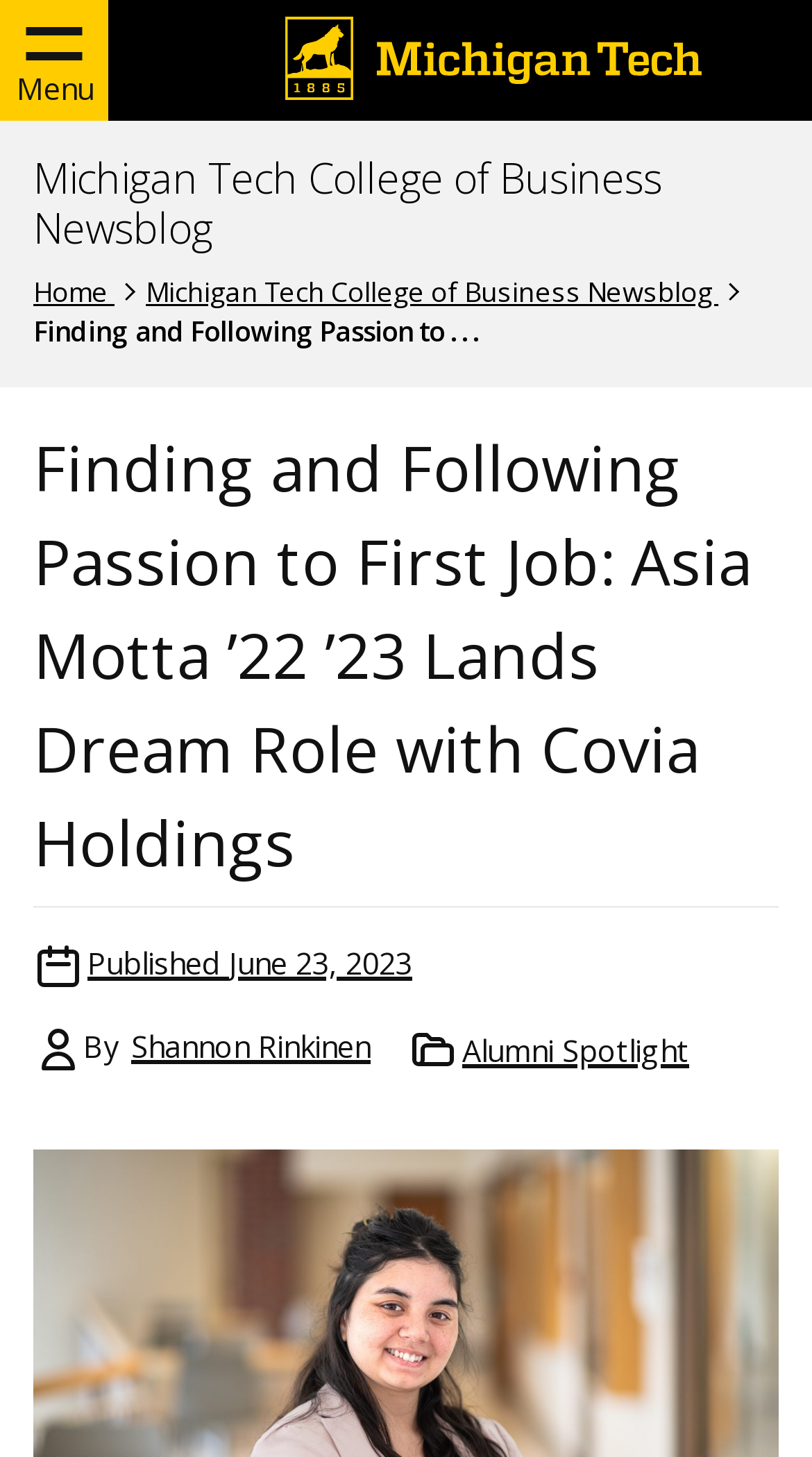Show the bounding box coordinates of the element that should be clicked to complete the task: "View the Alumni Spotlight category".

[0.564, 0.705, 0.854, 0.736]